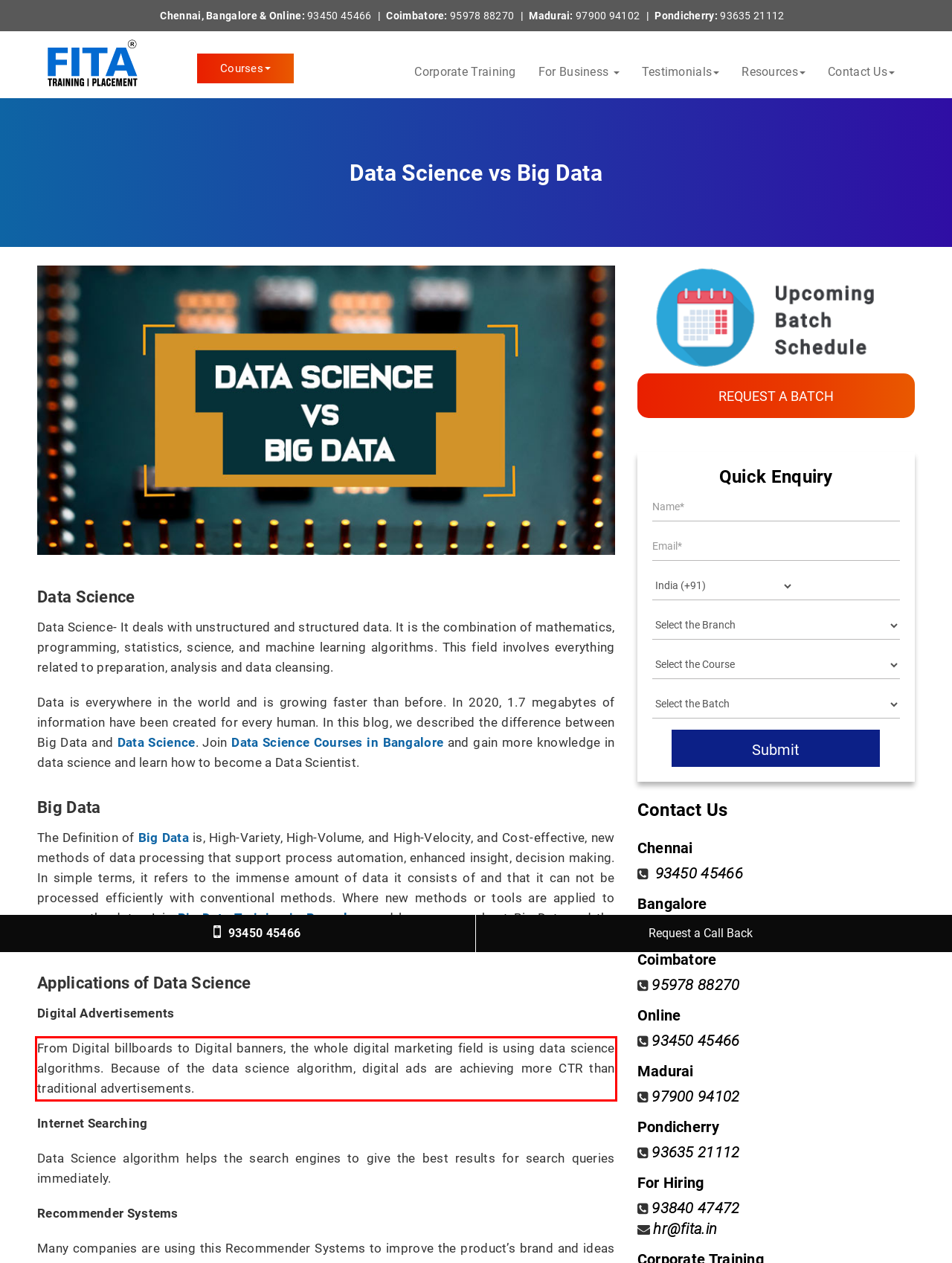Look at the provided screenshot of the webpage and perform OCR on the text within the red bounding box.

From Digital billboards to Digital banners, the whole digital marketing field is using data science algorithms. Because of the data science algorithm, digital ads are achieving more CTR than traditional advertisements.